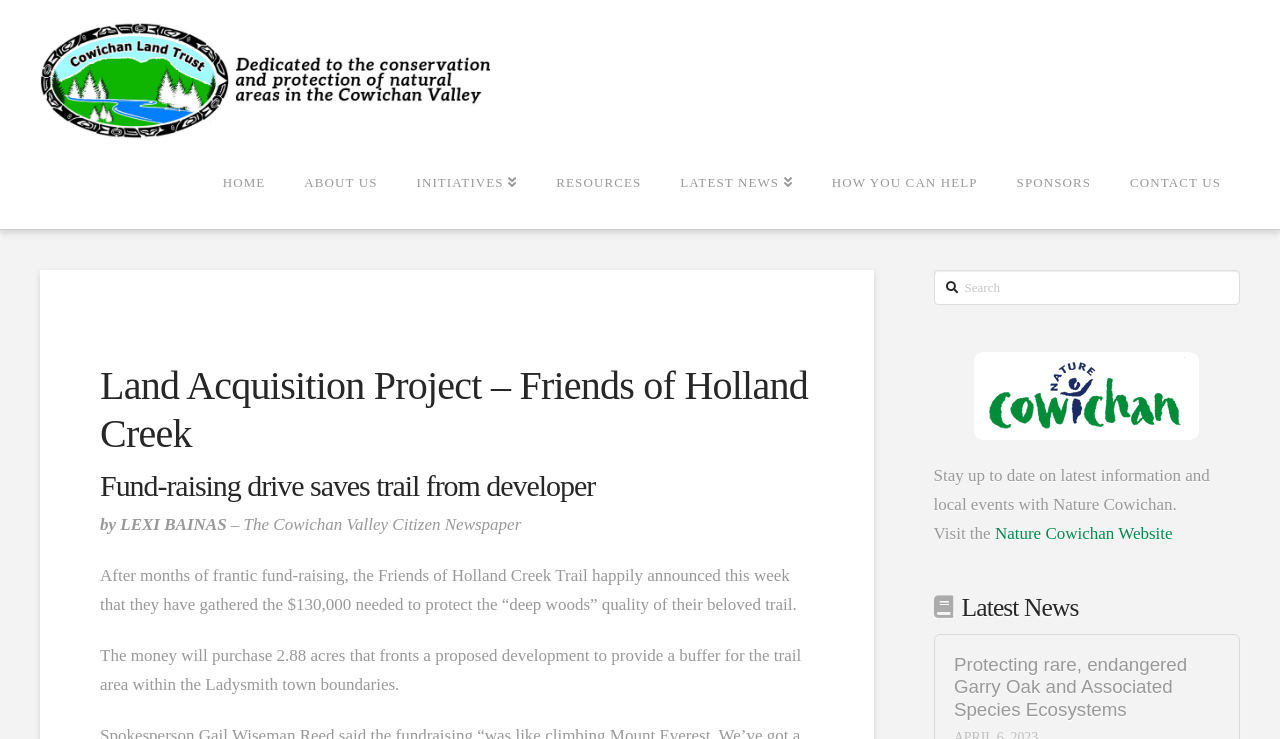Please find the bounding box coordinates of the element that you should click to achieve the following instruction: "Learn about the Land Acquisition Project". The coordinates should be presented as four float numbers between 0 and 1: [left, top, right, bottom].

[0.078, 0.489, 0.636, 0.619]